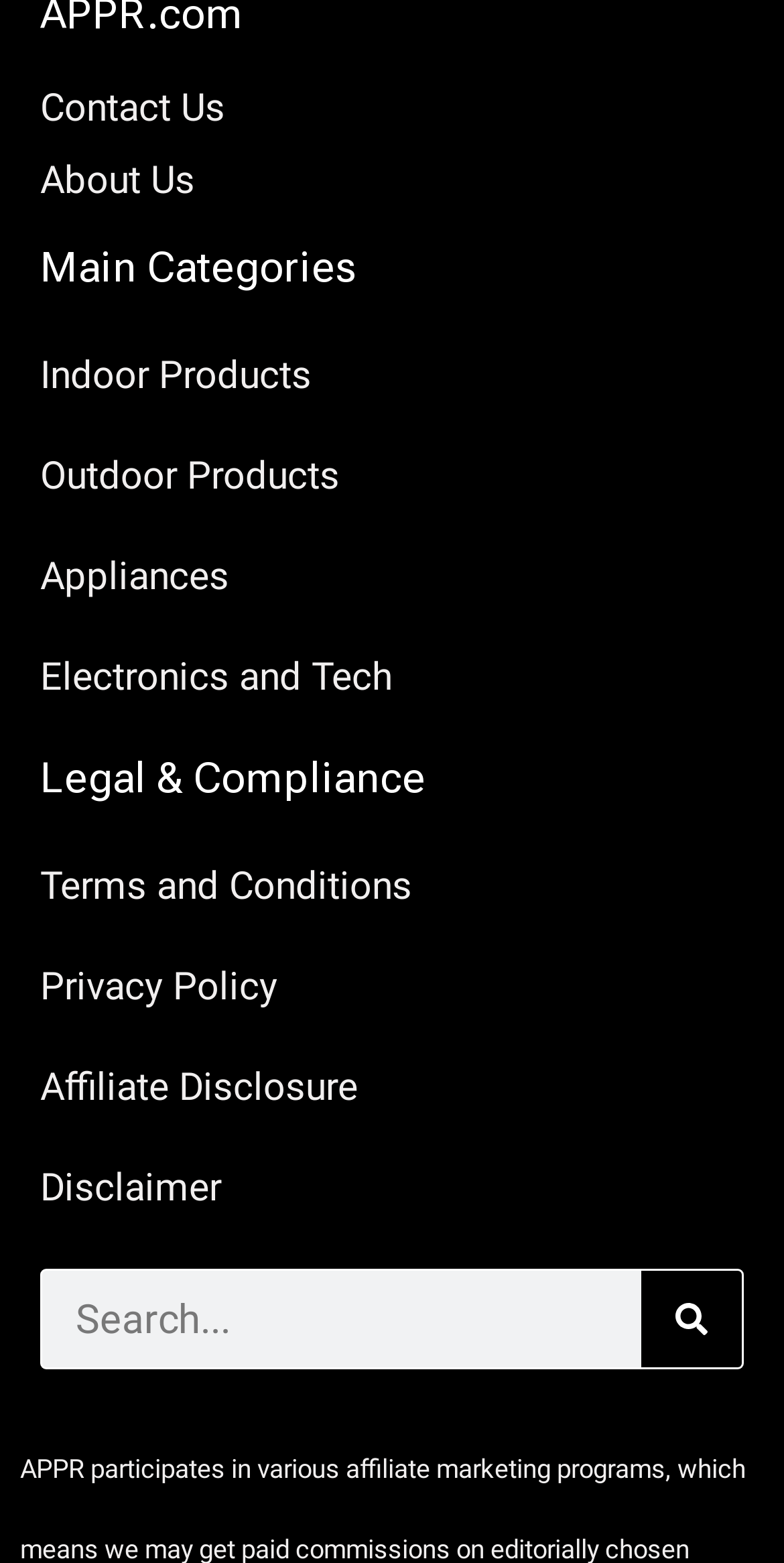Please provide the bounding box coordinates for the element that needs to be clicked to perform the following instruction: "Read Terms and Conditions". The coordinates should be given as four float numbers between 0 and 1, i.e., [left, top, right, bottom].

[0.051, 0.542, 0.949, 0.593]